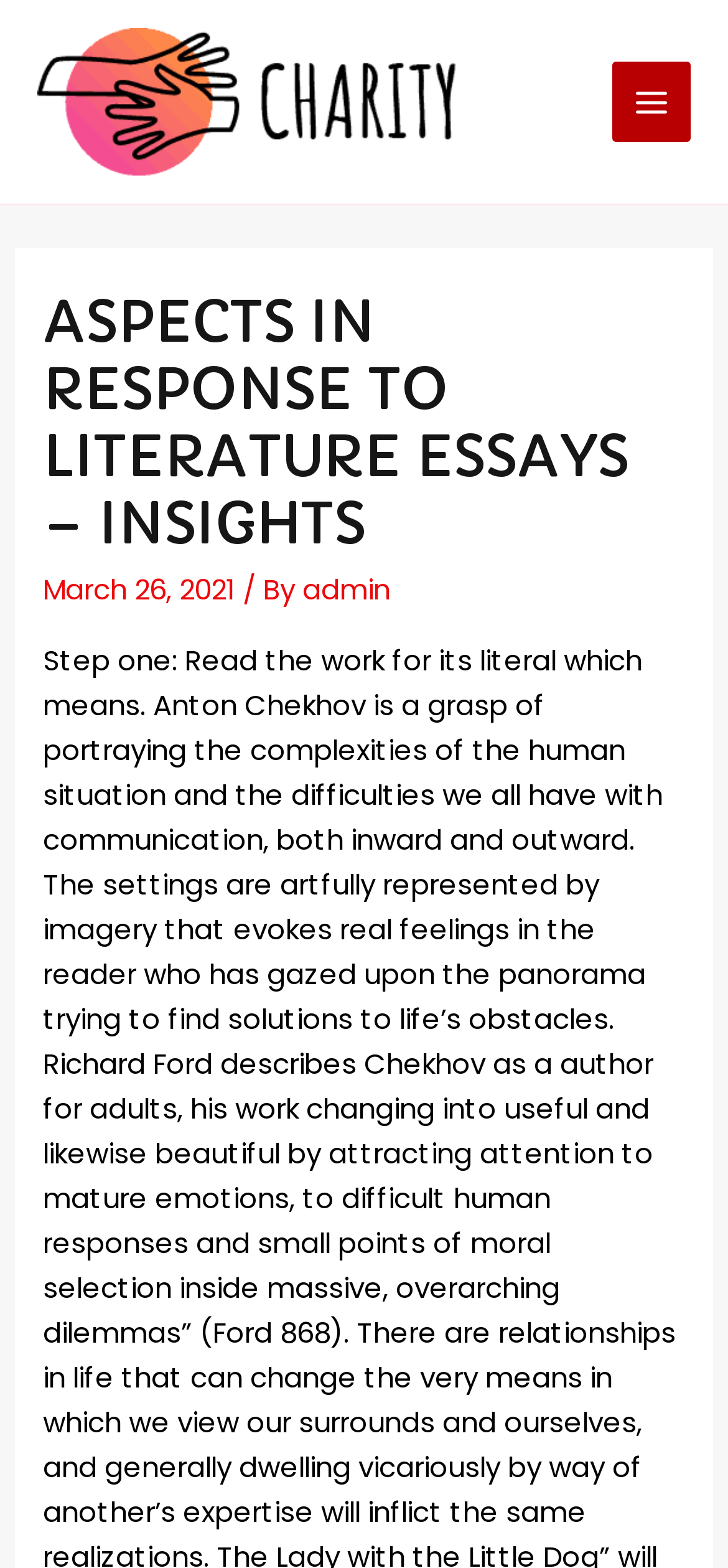Summarize the webpage with a detailed and informative caption.

The webpage is titled "Aspects In Response To Literature Essays – Insights – HPWS". At the top left, there is a link and an image, both labeled "HPWS", which are positioned closely together. 

On the top right, there is a button labeled "MAIN MENU" that is not expanded. Next to the button, there is a small image. 

Below the top section, there is a header that spans almost the entire width of the page. The header contains a heading that repeats the title of the webpage, "ASPECTS IN RESPONSE TO LITERATURE ESSAYS – INSIGHTS". Below the heading, there is a line of text that includes the date "March 26, 2021" and the author's name, "admin", which is a clickable link.